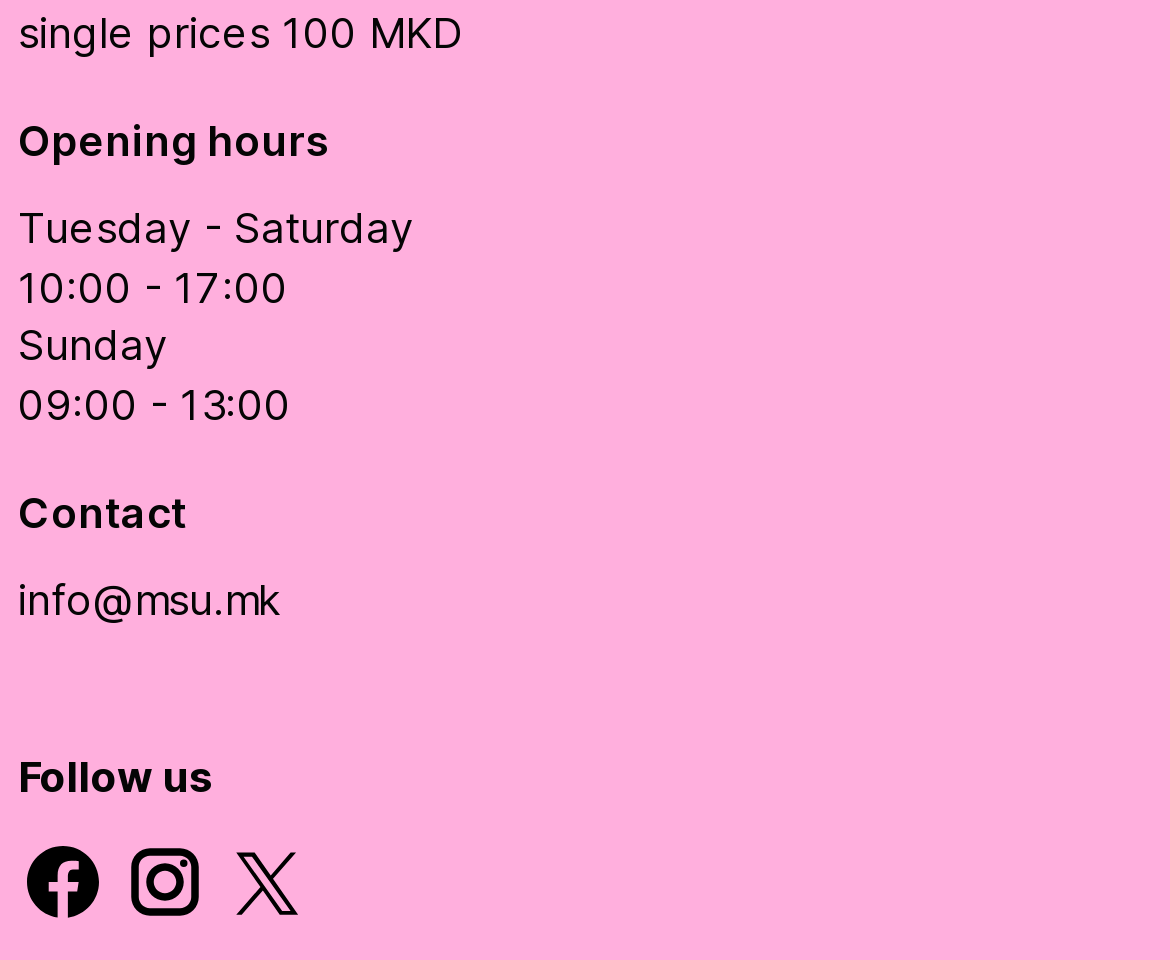Determine the bounding box for the UI element as described: "parent_node: Follow us". The coordinates should be represented as four float numbers between 0 and 1, formatted as [left, top, right, bottom].

[0.016, 0.922, 0.093, 0.975]